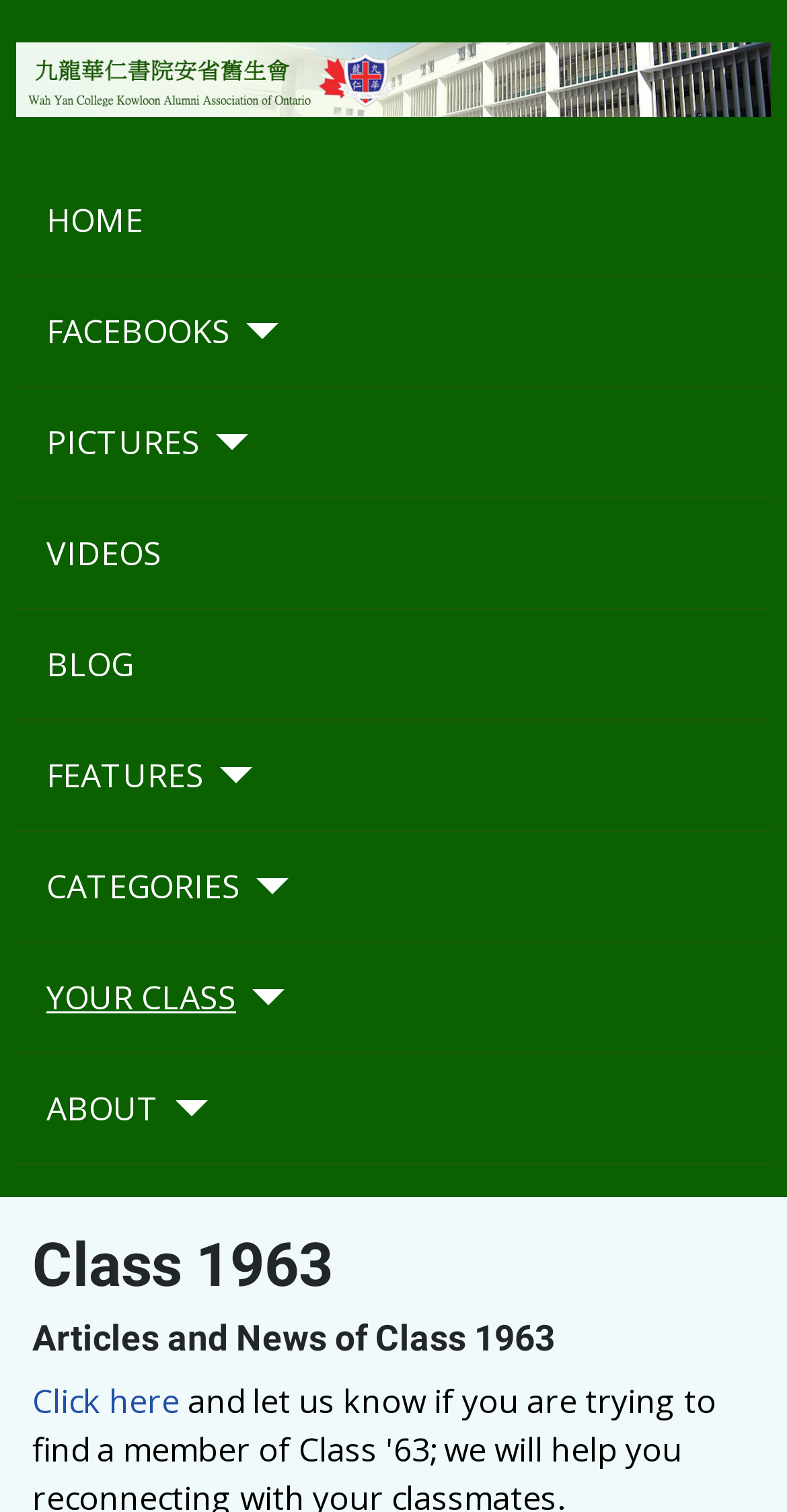Answer the question below with a single word or a brief phrase: 
How many links are in the top navigation menu?

5